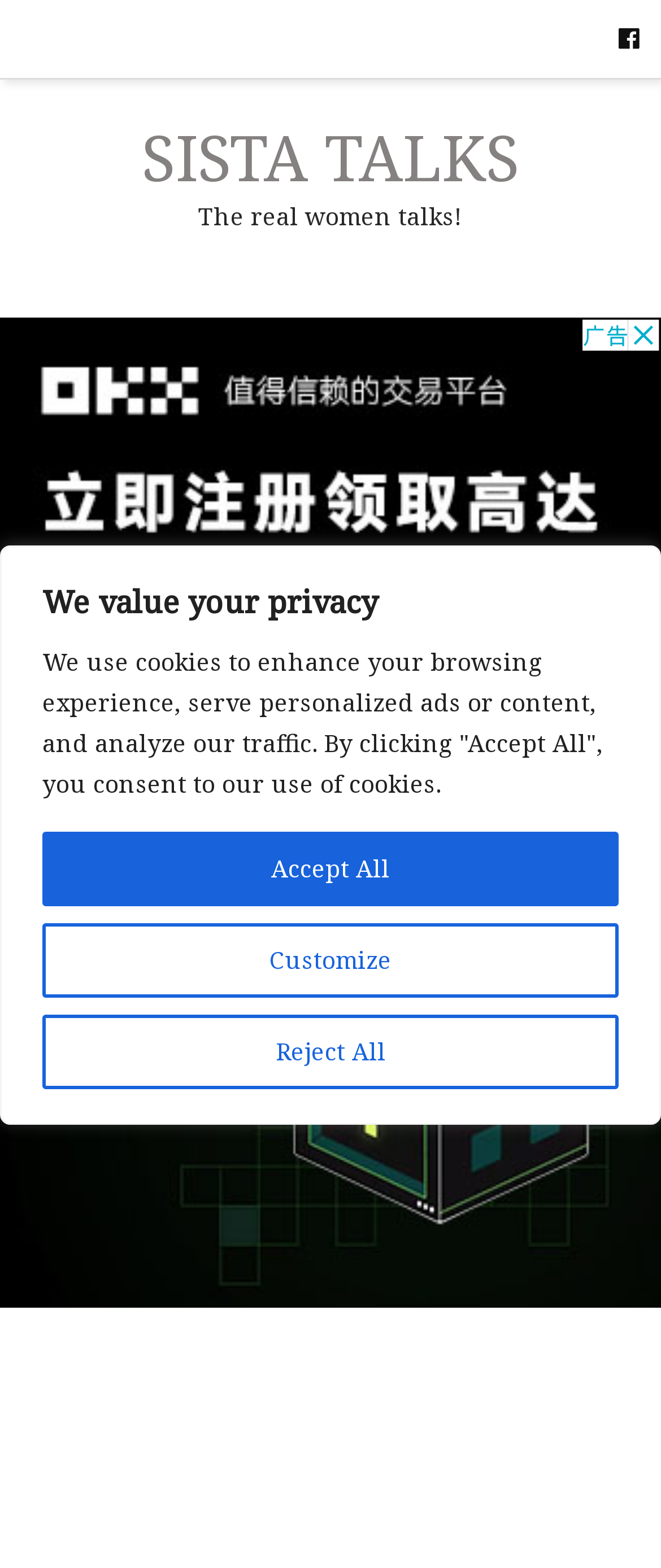What is the theme of the website?
Please answer the question with a detailed and comprehensive explanation.

I inferred the theme of the website by looking at the title of the page, which is 'Be Happy at Every Moment in Your Life | SISTA TALKS'. This suggests that the website is focused on promoting happiness and well-being.